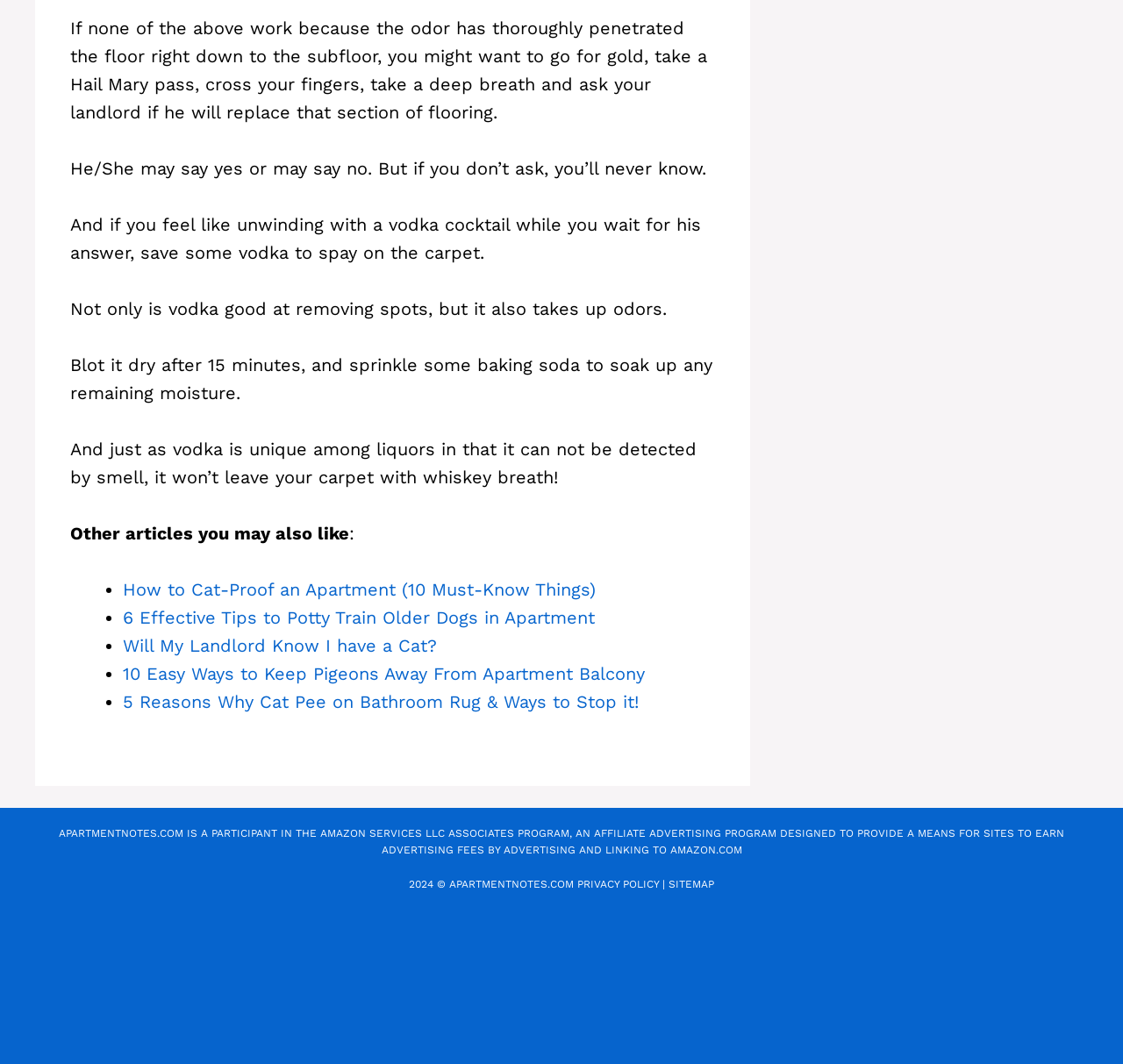What is the name of the website?
Please give a detailed answer to the question using the information shown in the image.

The name of the website is mentioned at the bottom of the page, along with the copyright information '2024 © APARTMENTNOTES.COM'.